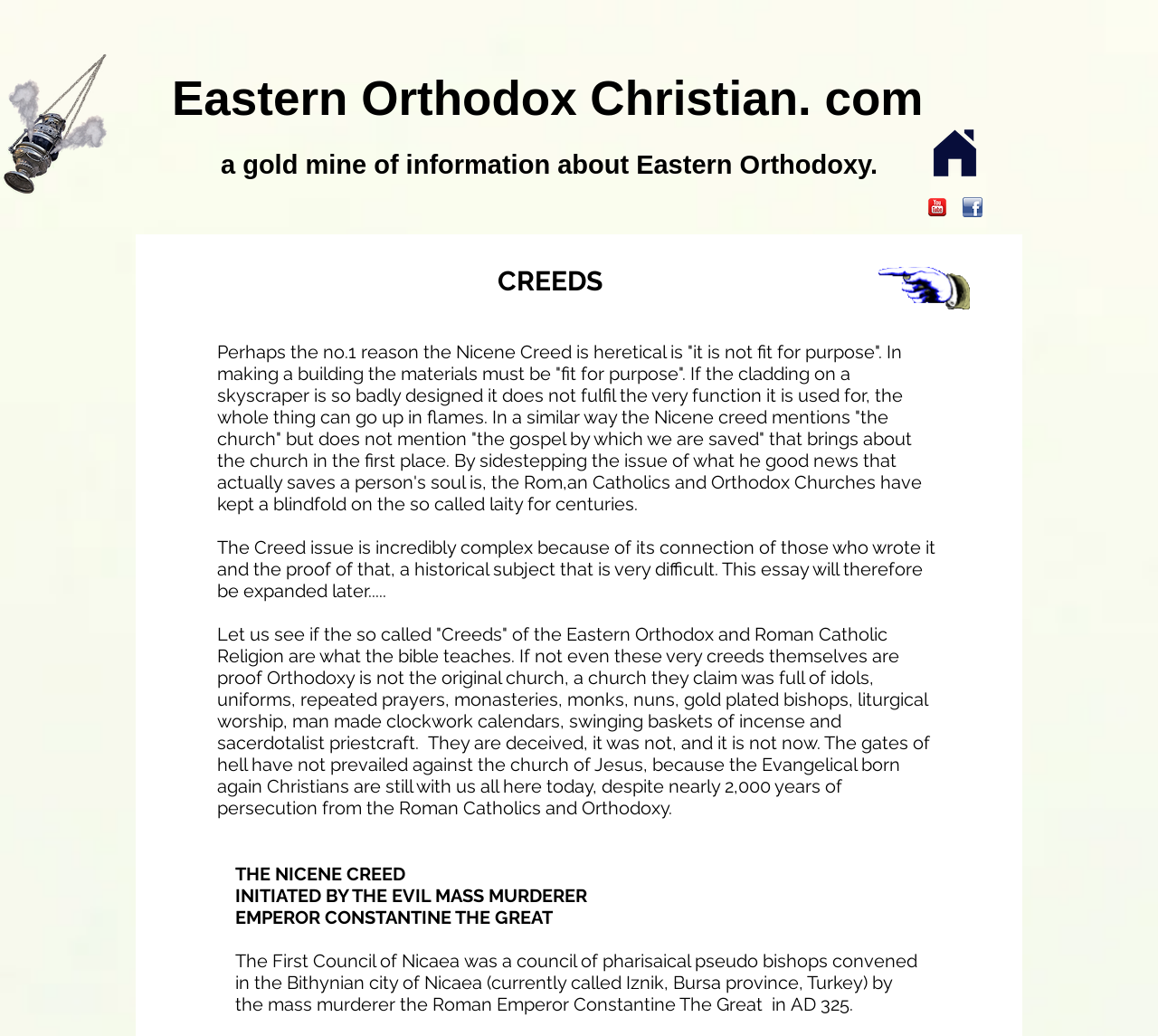Please extract the primary headline from the webpage.

Eastern Orthodox Christian. com